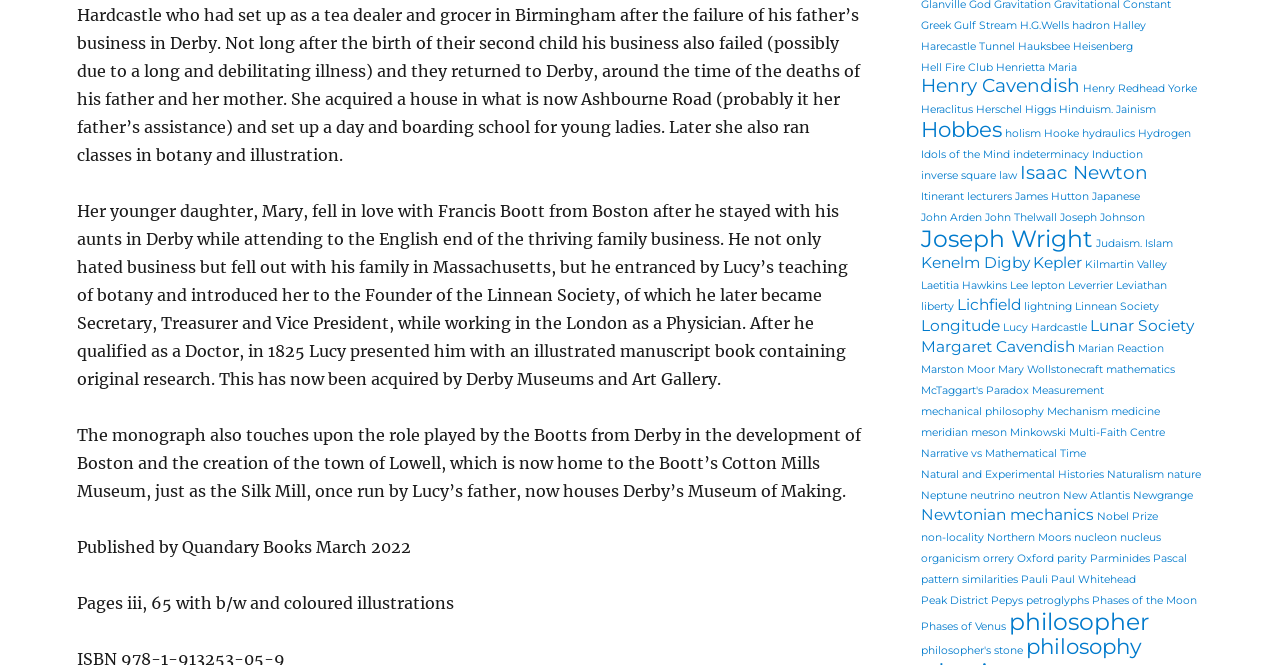Find the bounding box coordinates of the area to click in order to follow the instruction: "Read about Henry Cavendish".

[0.72, 0.116, 0.844, 0.144]